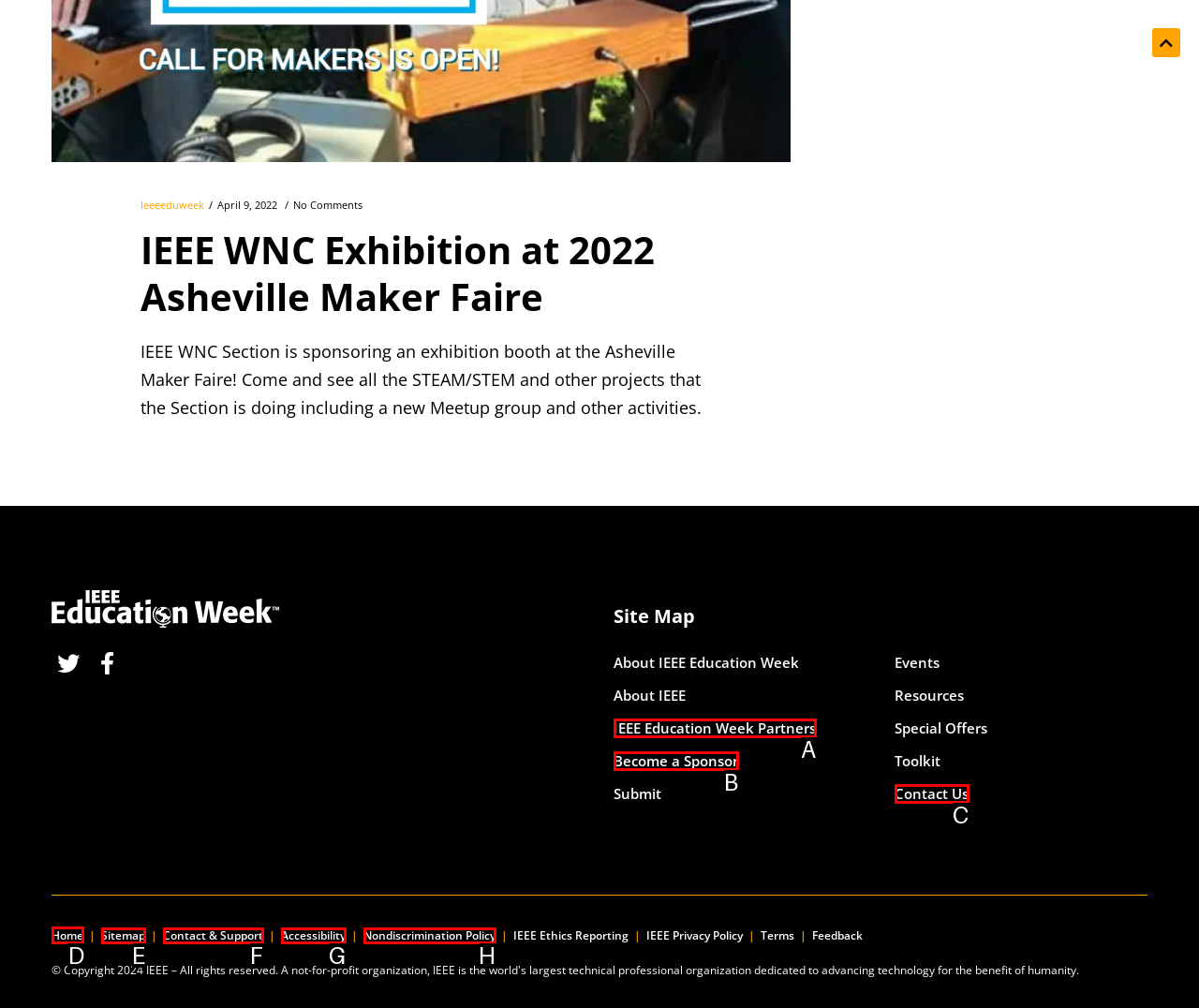Point out the UI element to be clicked for this instruction: Go to the Home page. Provide the answer as the letter of the chosen element.

D